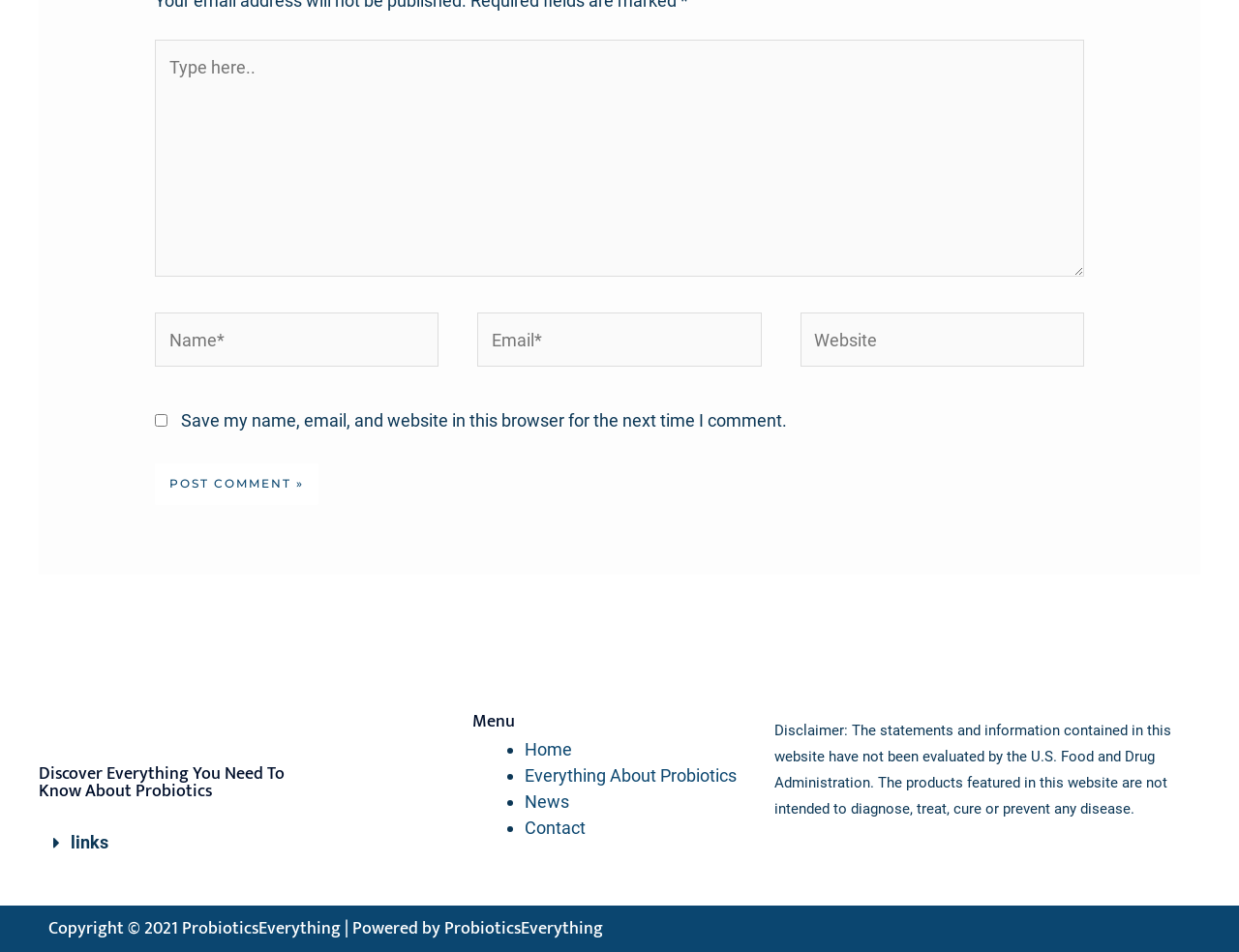What is the copyright year?
Can you give a detailed and elaborate answer to the question?

The copyright notice at the bottom of the webpage reads 'Copyright © 2021 ProbioticsEverything | Powered by ProbioticsEverything', indicating that the copyright year is 2021.